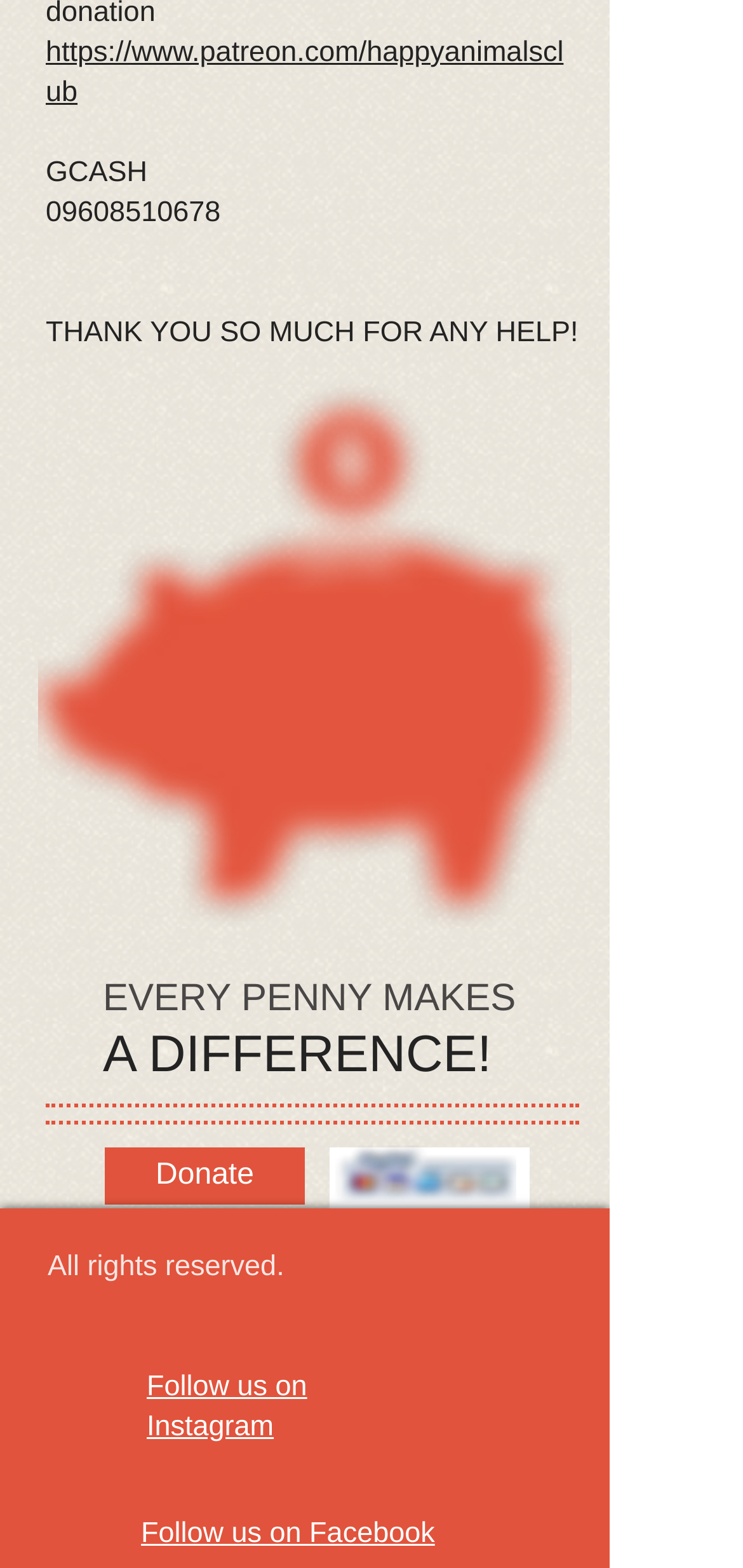What is the contact number provided?
Based on the image, answer the question with a single word or brief phrase.

09608510678